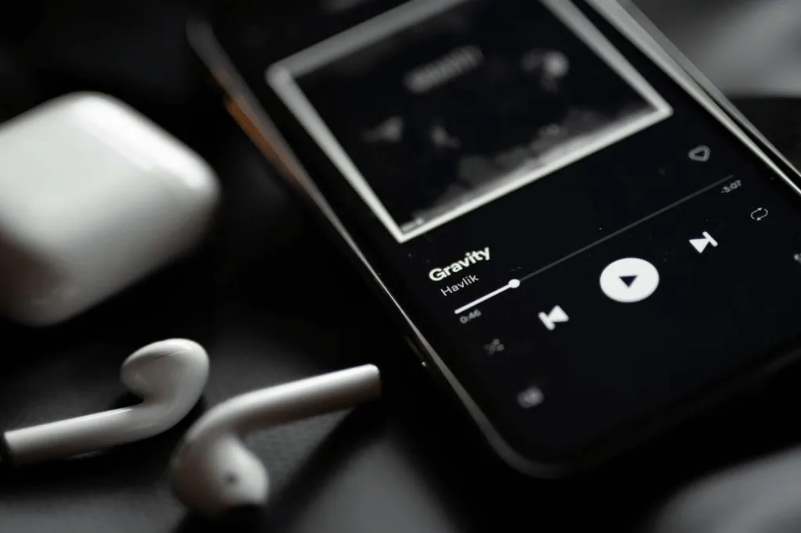What is the dominant color scheme of the Spotify app interface?
Give a one-word or short phrase answer based on the image.

Dark